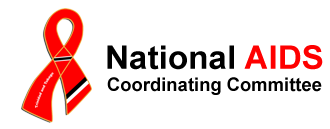Answer the question in one word or a short phrase:
What is written in bold text in the logo?

National AIDS Coordinating Committee